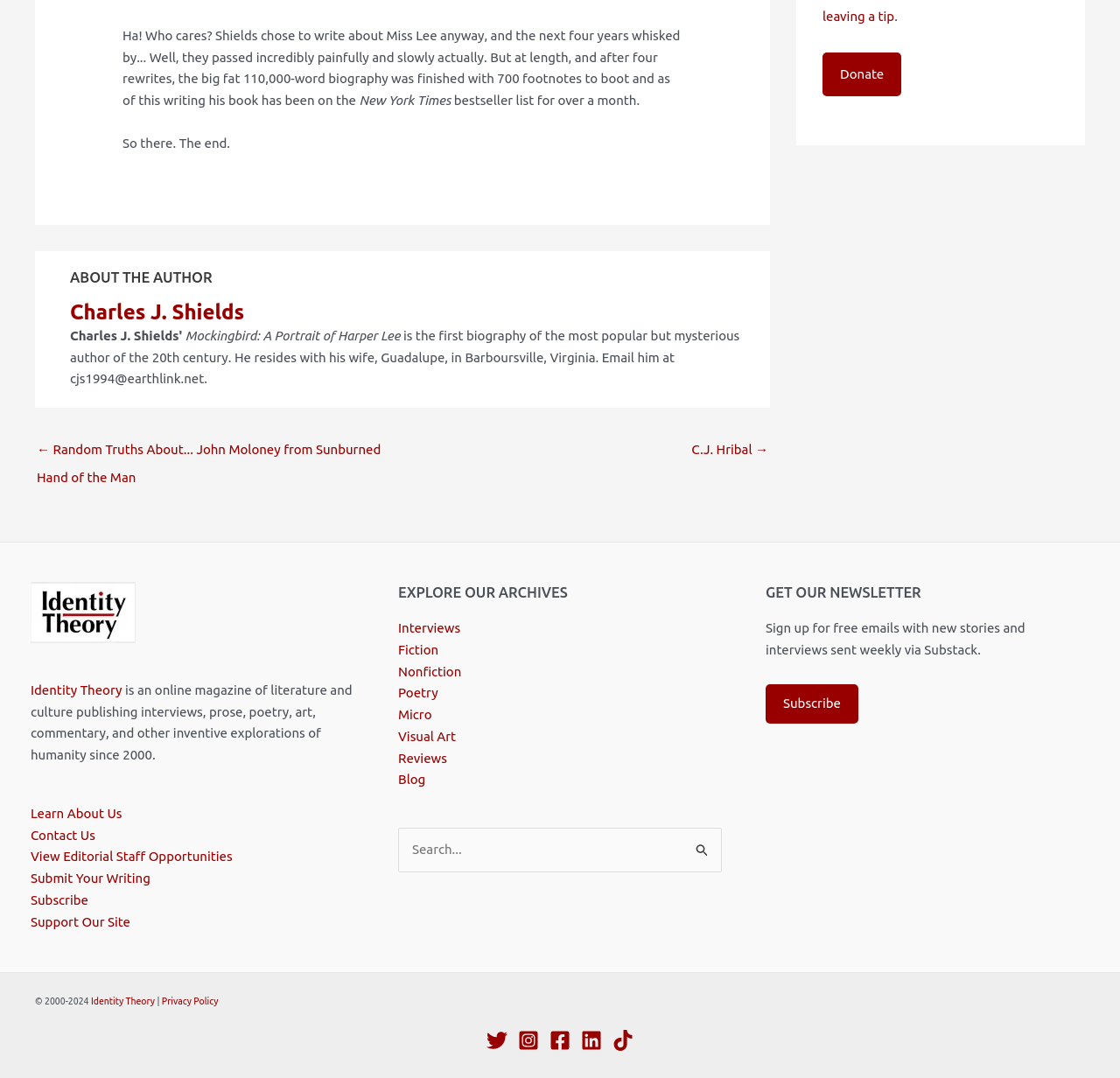Find the bounding box of the web element that fits this description: "Identity Theory".

[0.027, 0.633, 0.109, 0.647]